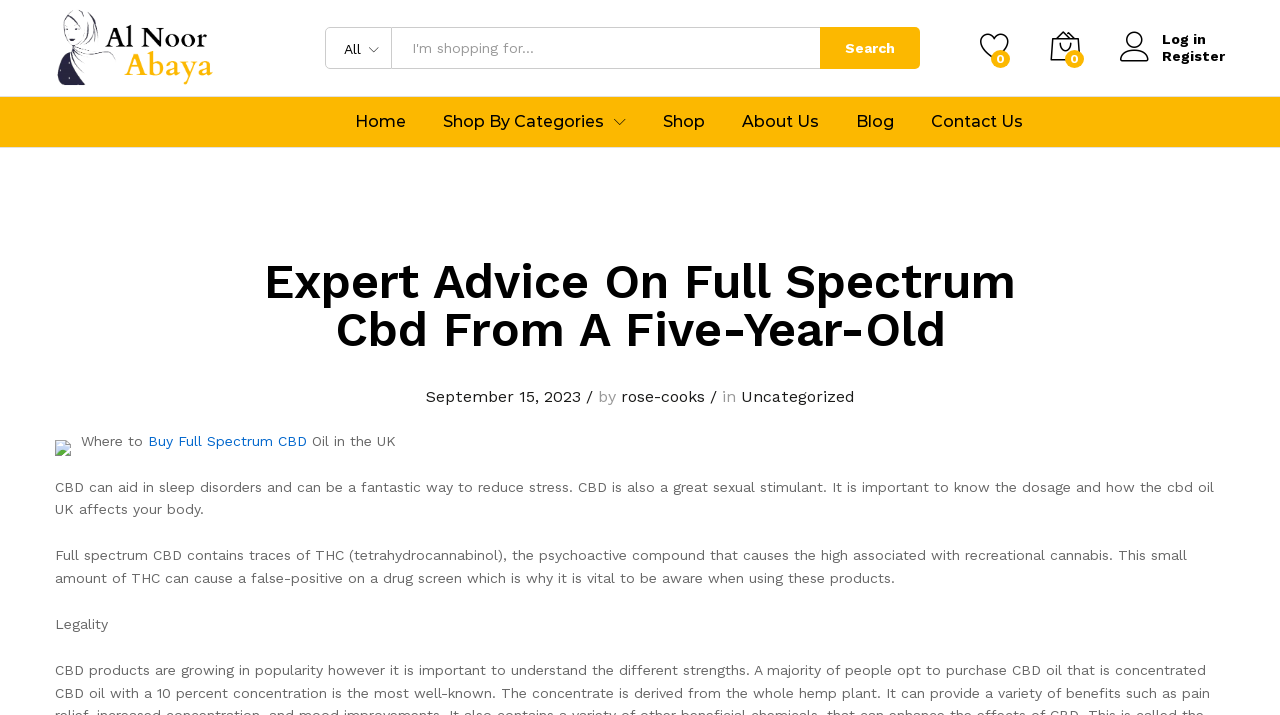Carefully examine the image and provide an in-depth answer to the question: What is the topic of the article?

The article's title is 'Expert Advice On Full Spectrum Cbd From A Five-Year-Old', and the content discusses the benefits and effects of full spectrum CBD, indicating that the topic of the article is full spectrum CBD.